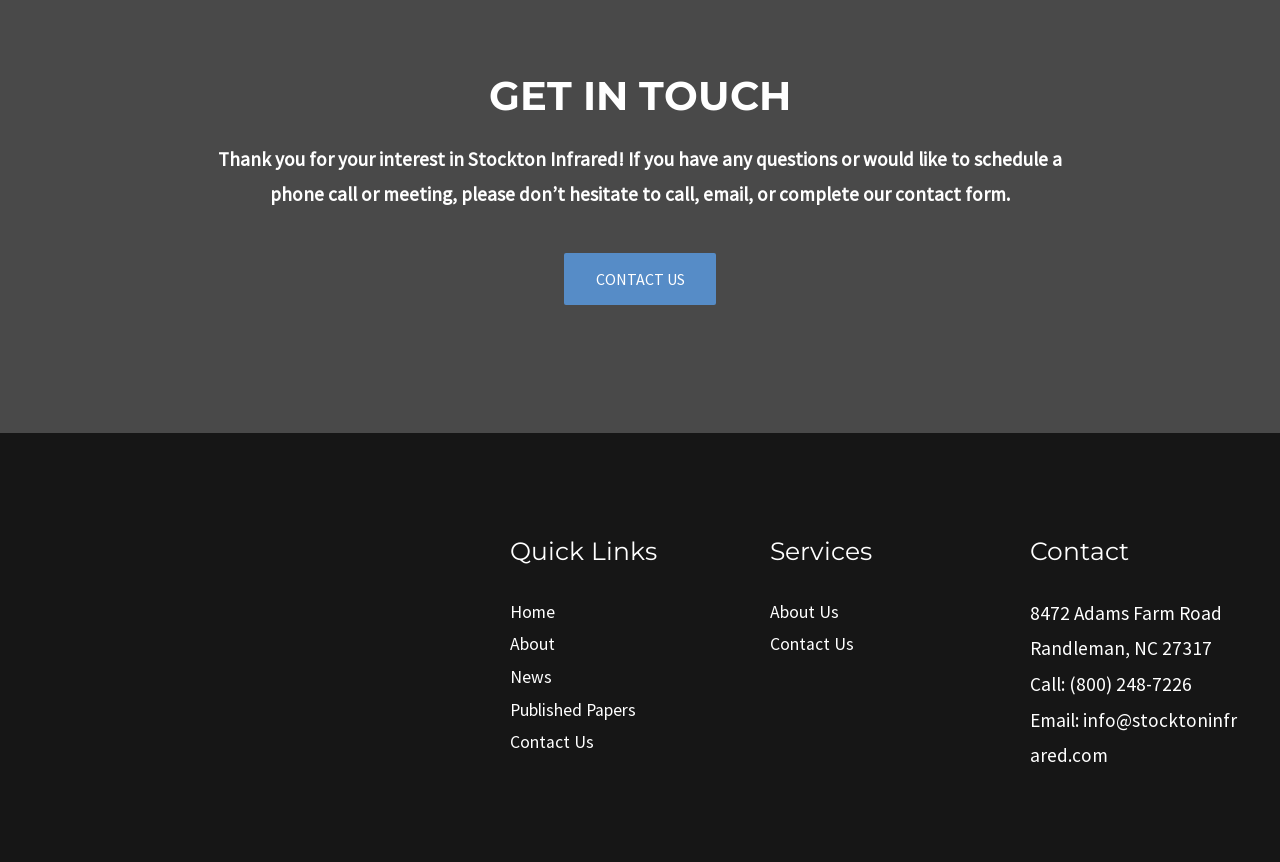Using the provided description Published Papers, find the bounding box coordinates for the UI element. Provide the coordinates in (top-left x, top-left y, bottom-right x, bottom-right y) format, ensuring all values are between 0 and 1.

[0.398, 0.811, 0.497, 0.836]